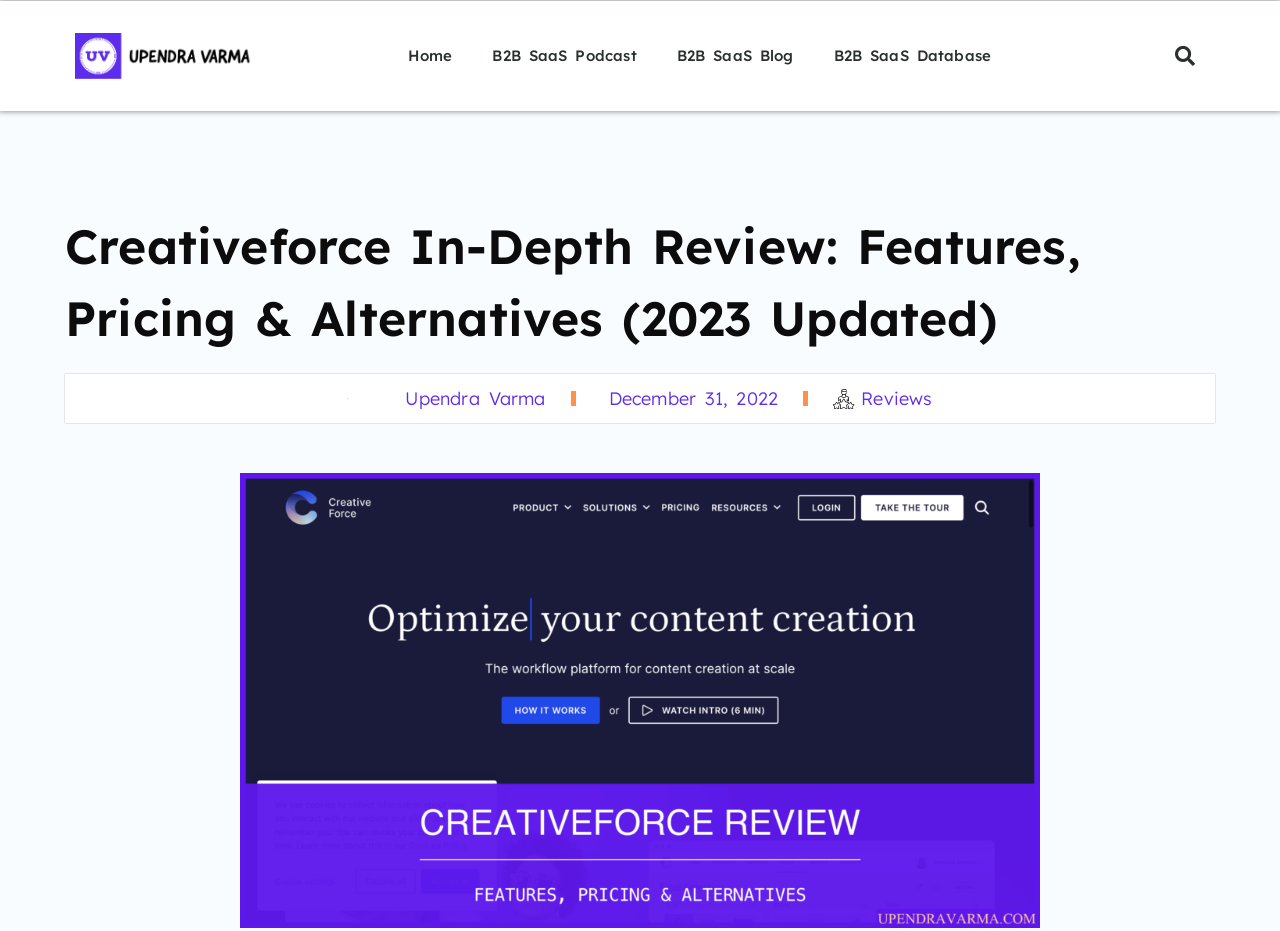Offer a thorough description of the webpage.

The webpage is a review page for Creativeforce, a B2B SaaS platform. At the top, there are five navigation links: "Home", "B2B SaaS Podcast", "B2B SaaS Blog", and "B2B SaaS Database", aligned horizontally across the page. To the right of these links, there is a search bar with a "Search" button.

Below the navigation links, there is a prominent heading that reads "Creativeforce In-Depth Review: Features, Pricing & Alternatives (2023 Updated)". This heading is centered on the page and takes up a significant amount of vertical space.

Underneath the heading, there is an author section that includes a small image of the author, Upendra Varma, to the left, and a link to the author's name and the publication date, December 31, 2022, to the right. There is also a "Reviews" link in this section.

The page appears to be a detailed review of Creativeforce, with the main content likely following below the author section.